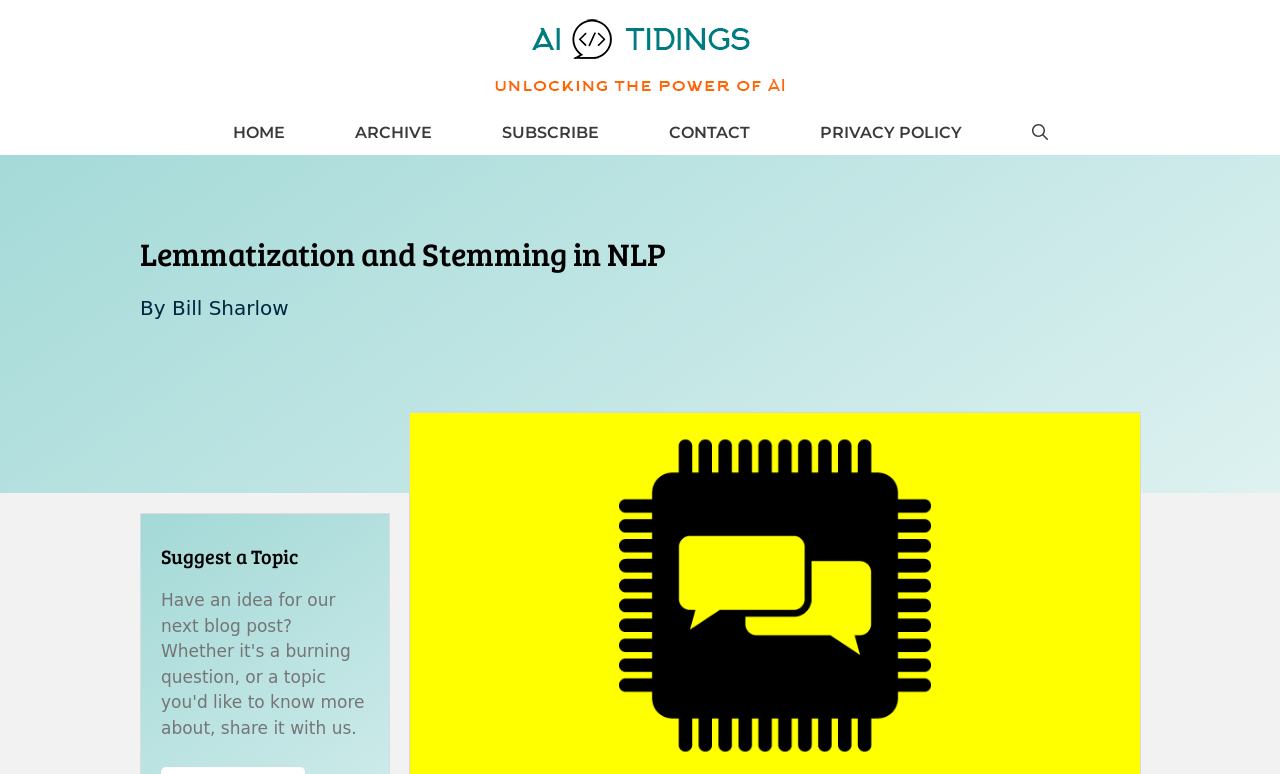Determine the bounding box coordinates of the area to click in order to meet this instruction: "search something".

[0.779, 0.142, 0.846, 0.2]